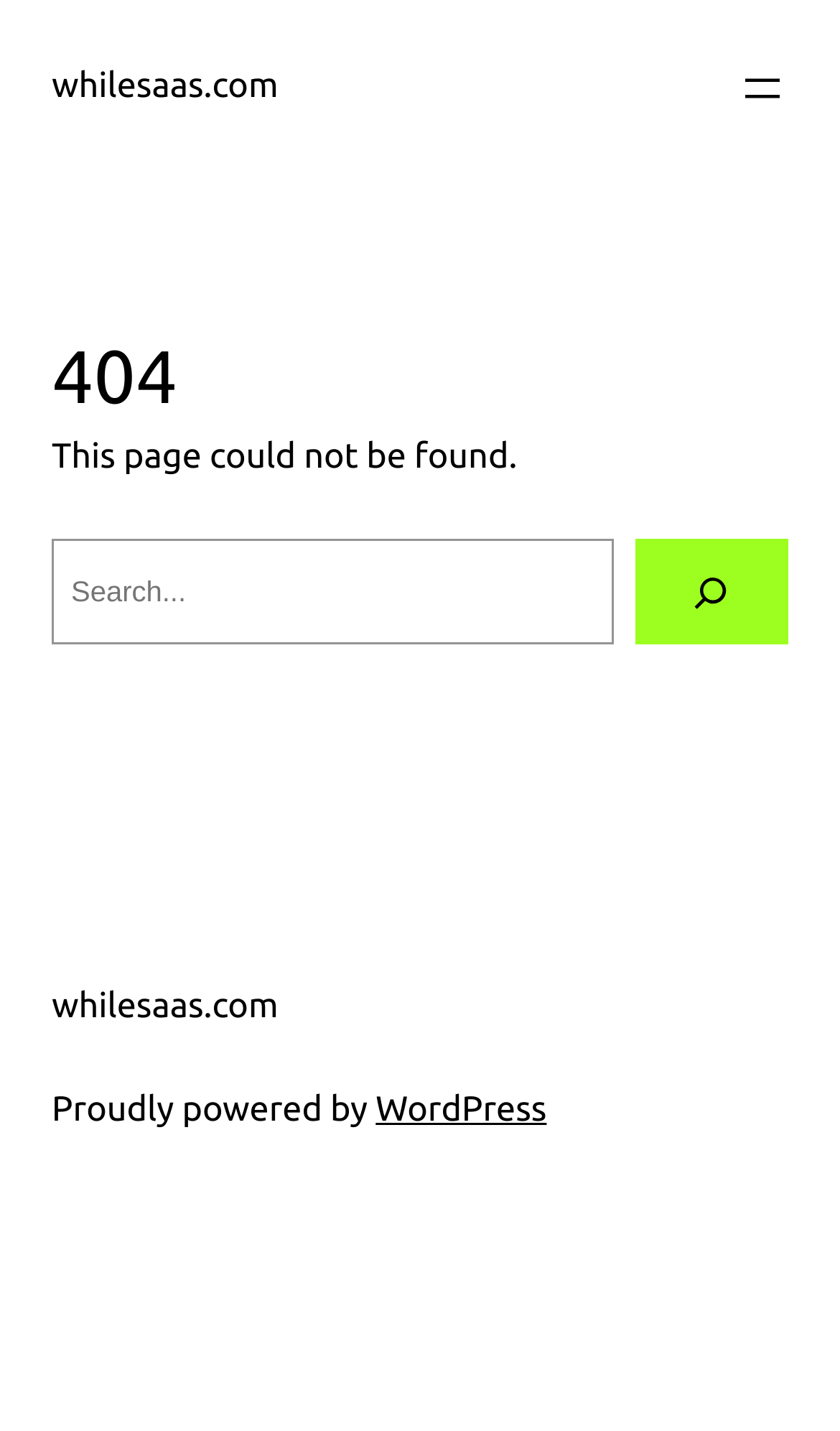Please give a succinct answer using a single word or phrase:
What is the website's domain name?

whilesaas.com